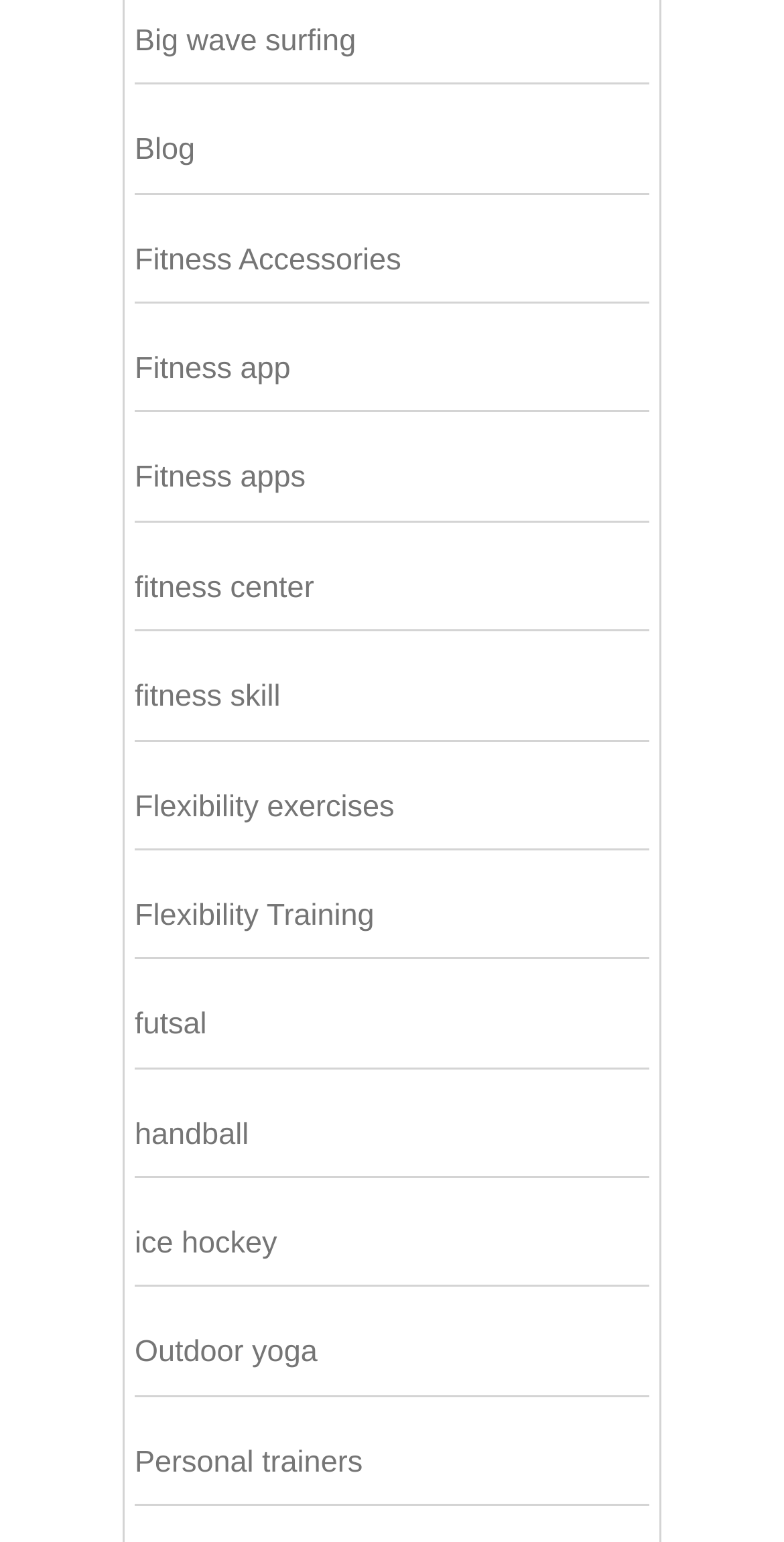Find the bounding box coordinates of the element's region that should be clicked in order to follow the given instruction: "Explore Flexibility exercises". The coordinates should consist of four float numbers between 0 and 1, i.e., [left, top, right, bottom].

[0.172, 0.512, 0.503, 0.534]